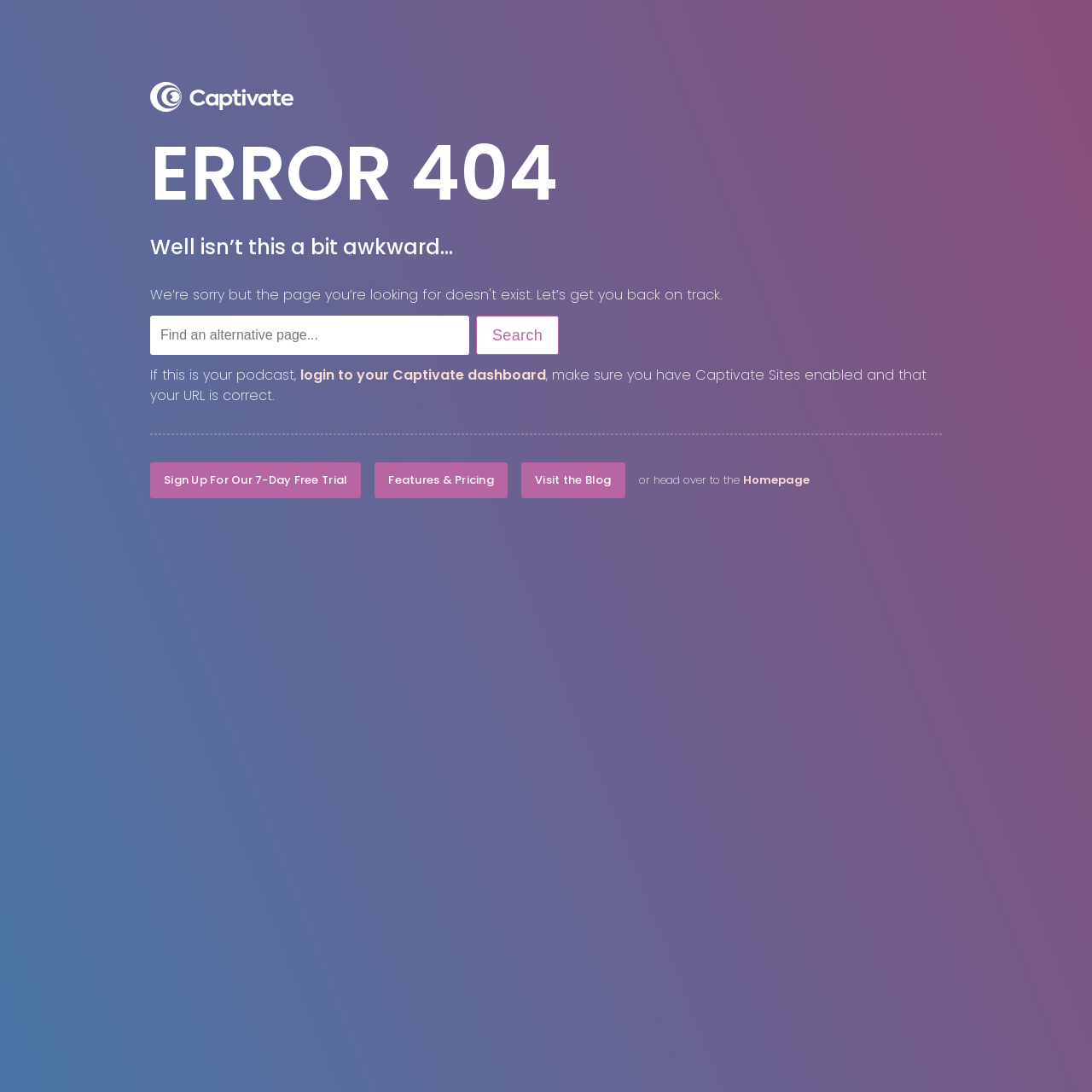Given the description: "login to your Captivate dashboard", determine the bounding box coordinates of the UI element. The coordinates should be formatted as four float numbers between 0 and 1, [left, top, right, bottom].

[0.275, 0.335, 0.5, 0.353]